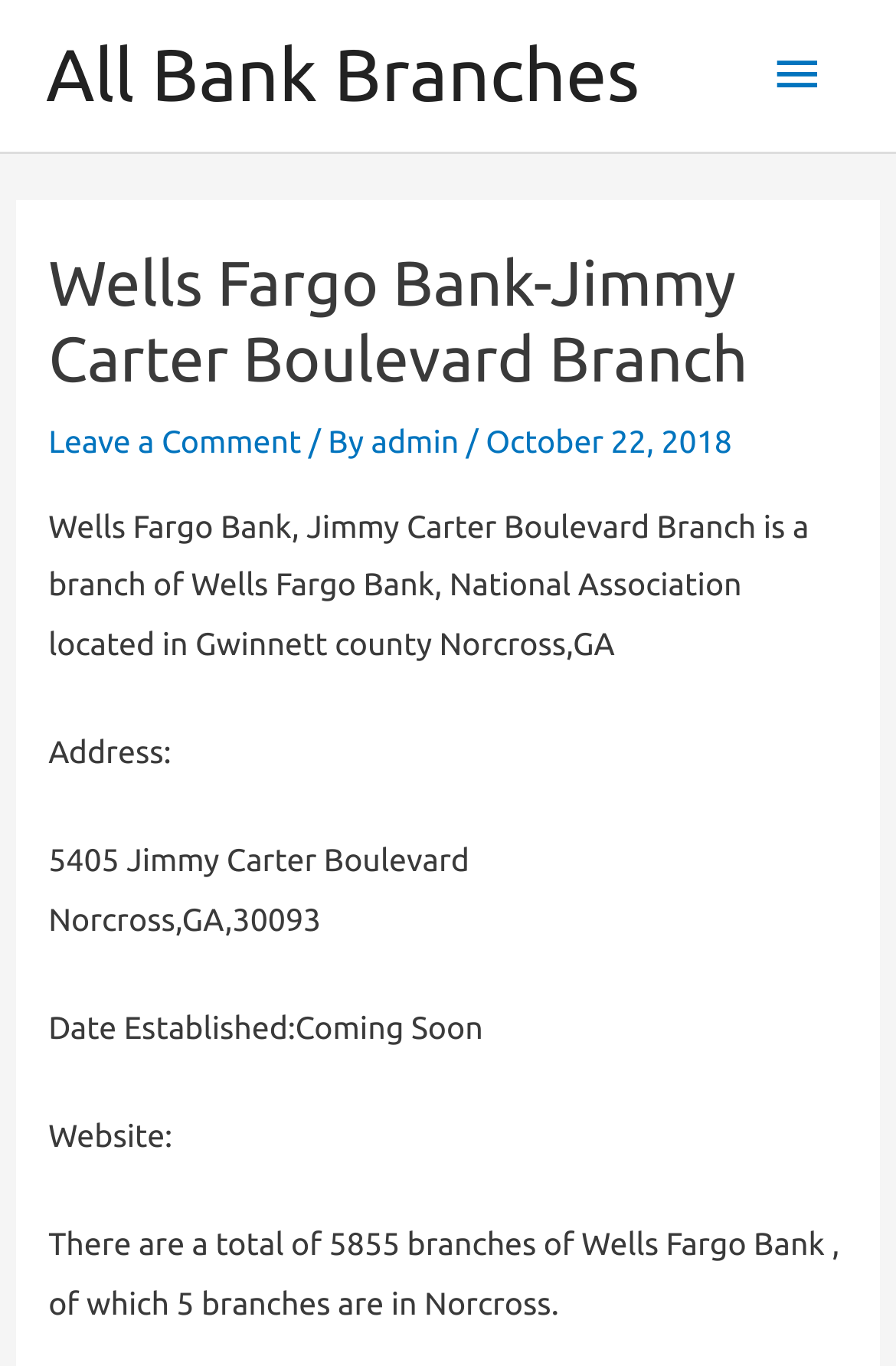Can you locate the main headline on this webpage and provide its text content?

Wells Fargo Bank-Jimmy Carter Boulevard Branch